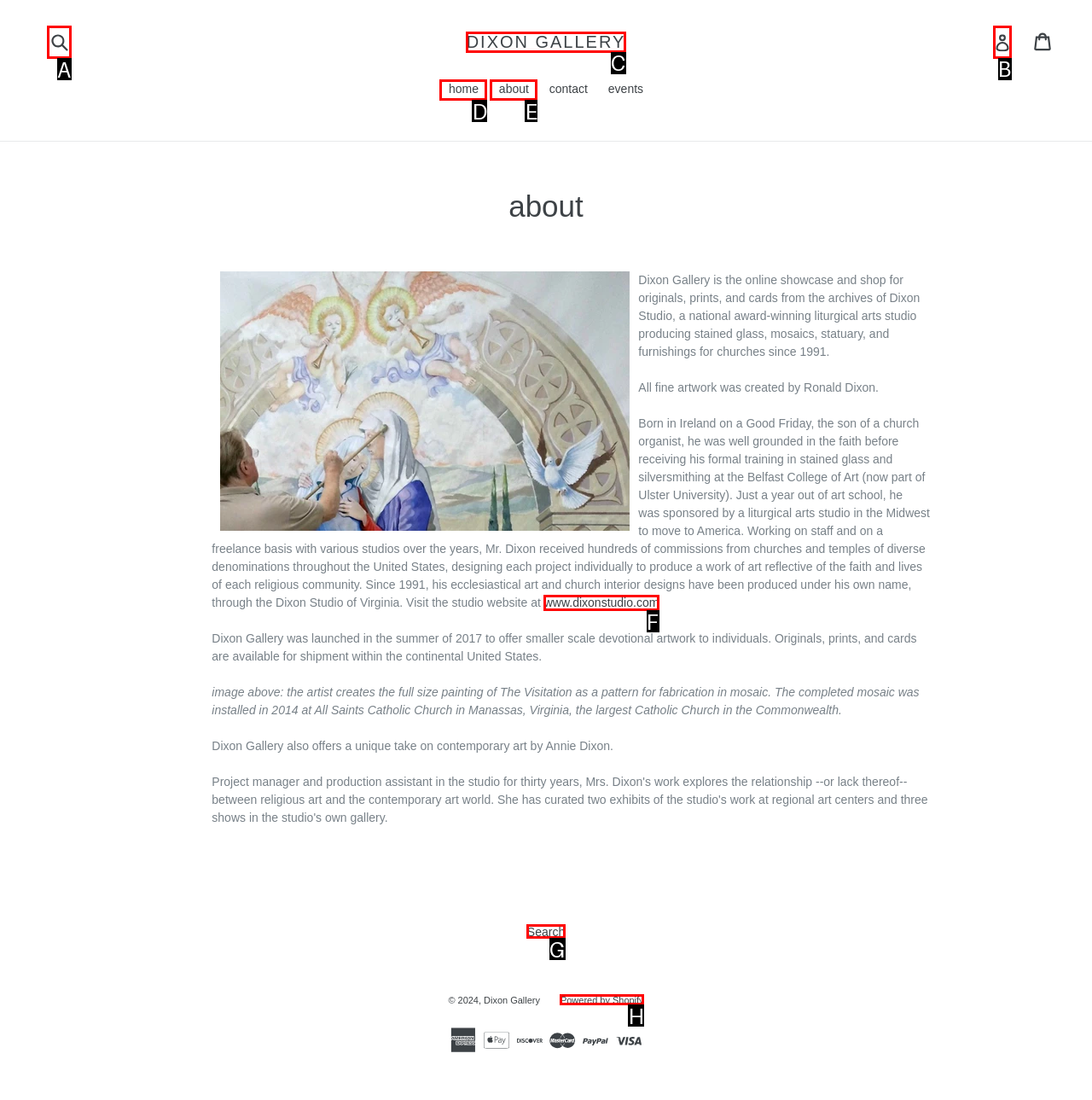Tell me which letter I should select to achieve the following goal: Log in
Answer with the corresponding letter from the provided options directly.

B